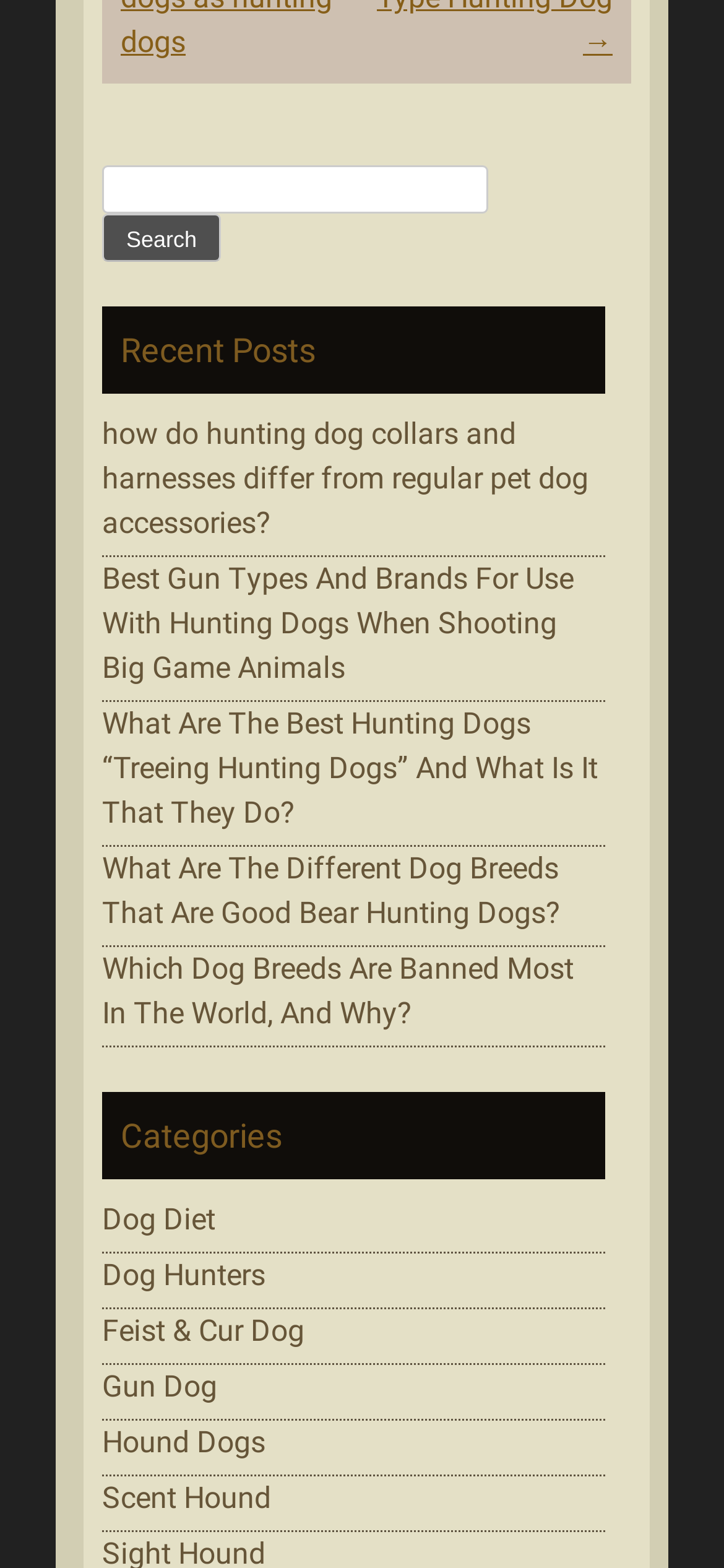Please identify the bounding box coordinates of the element that needs to be clicked to execute the following command: "Scroll up". Provide the bounding box using four float numbers between 0 and 1, formatted as [left, top, right, bottom].

None